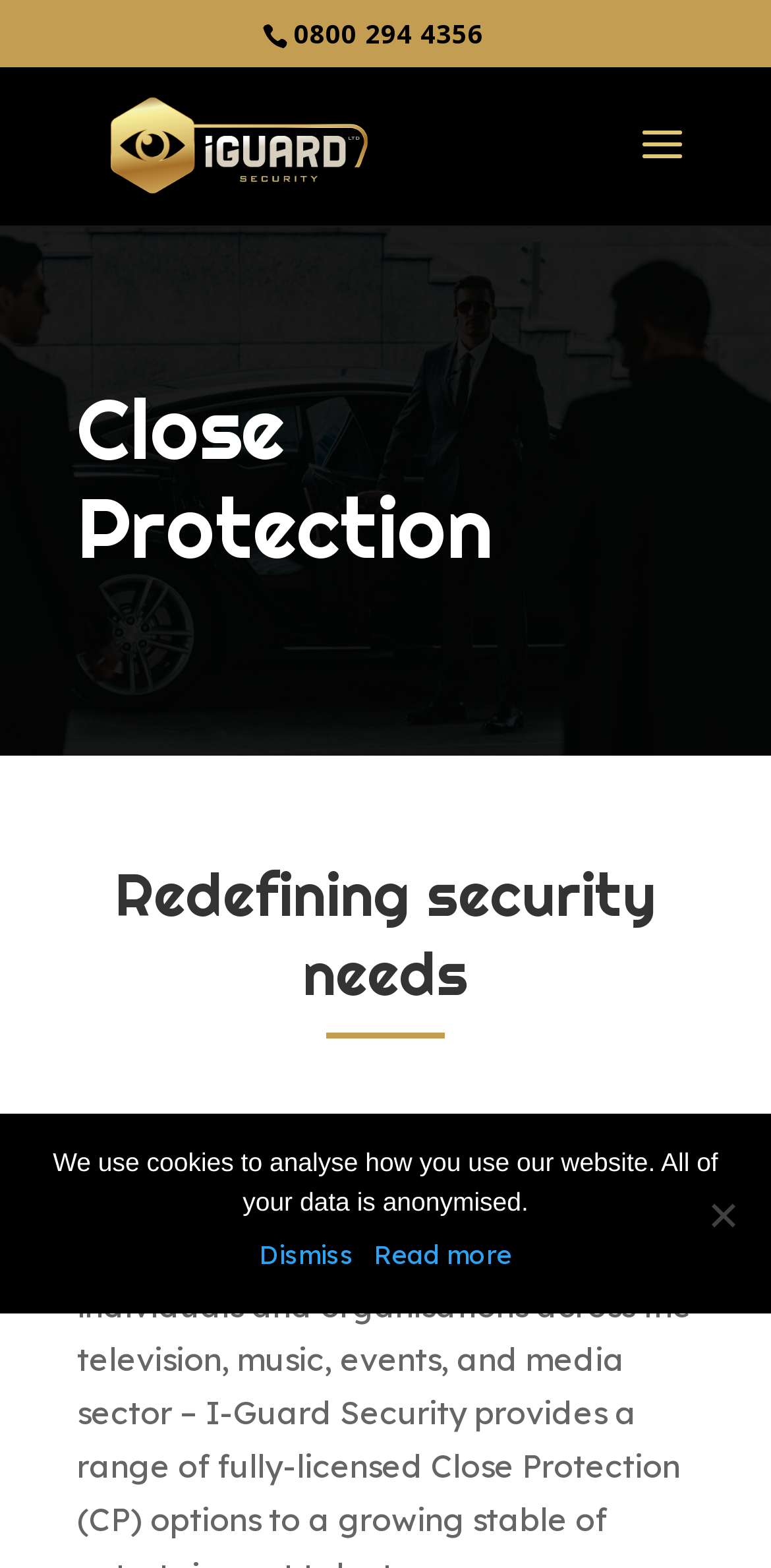What is the phone number on the webpage?
Offer a detailed and full explanation in response to the question.

I found the phone number by looking at the static text element with the bounding box coordinates [0.381, 0.01, 0.627, 0.032], which contains the text '0800 294 4356'.